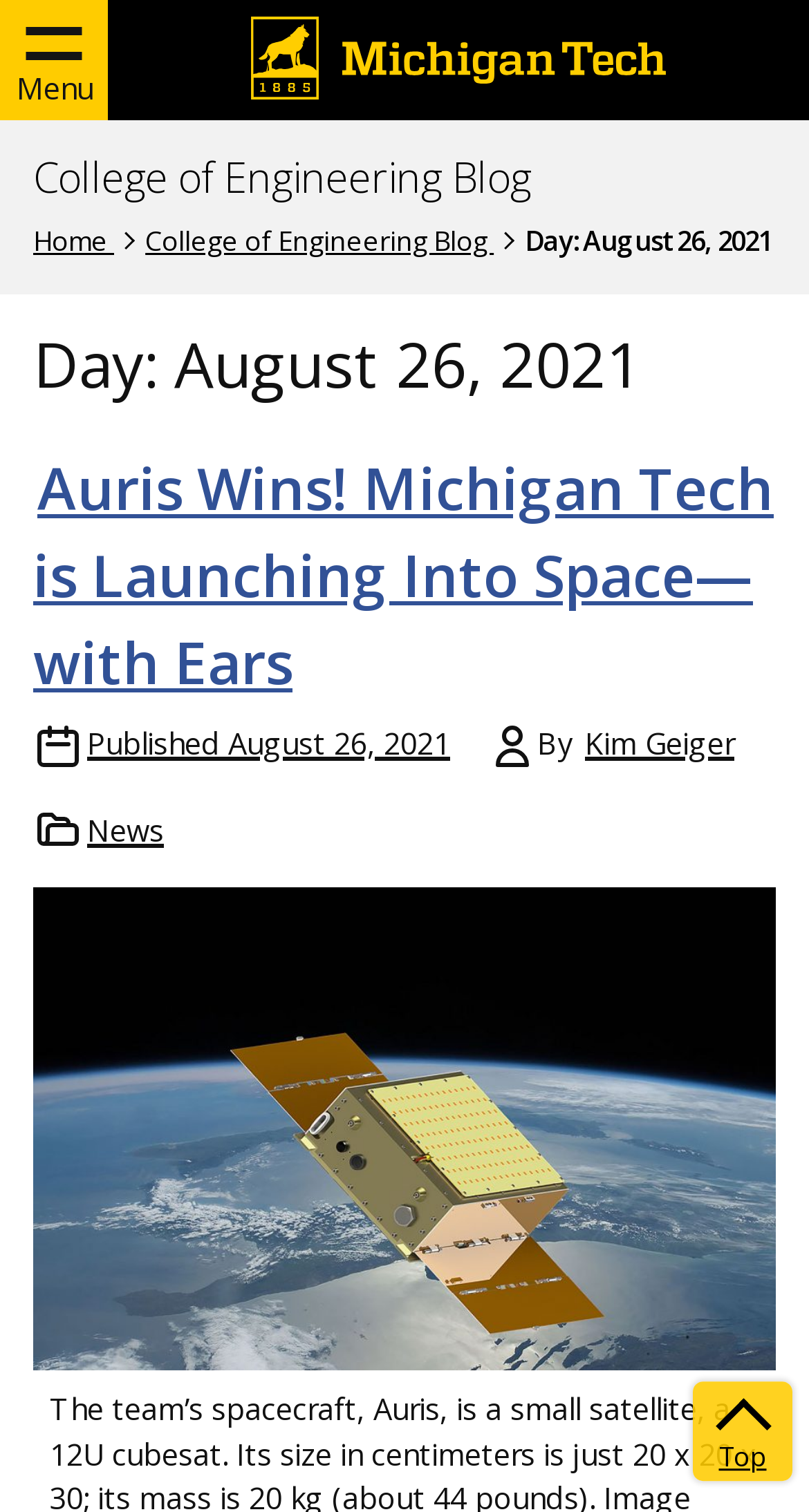What is the logo on the top left?
Look at the screenshot and respond with one word or a short phrase.

Michigan Tech Logo